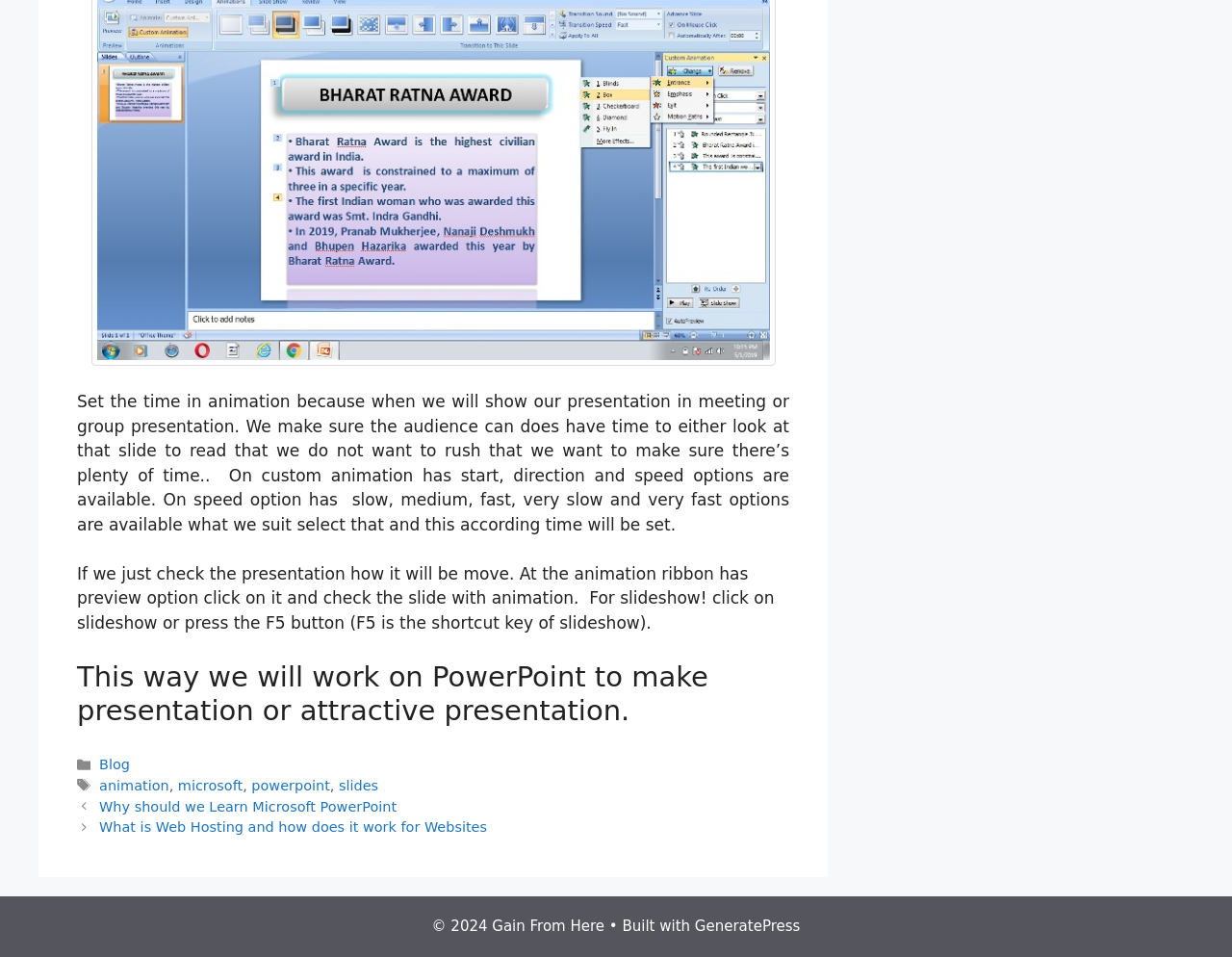Extract the bounding box of the UI element described as: "powerpoint".

[0.204, 0.813, 0.268, 0.829]